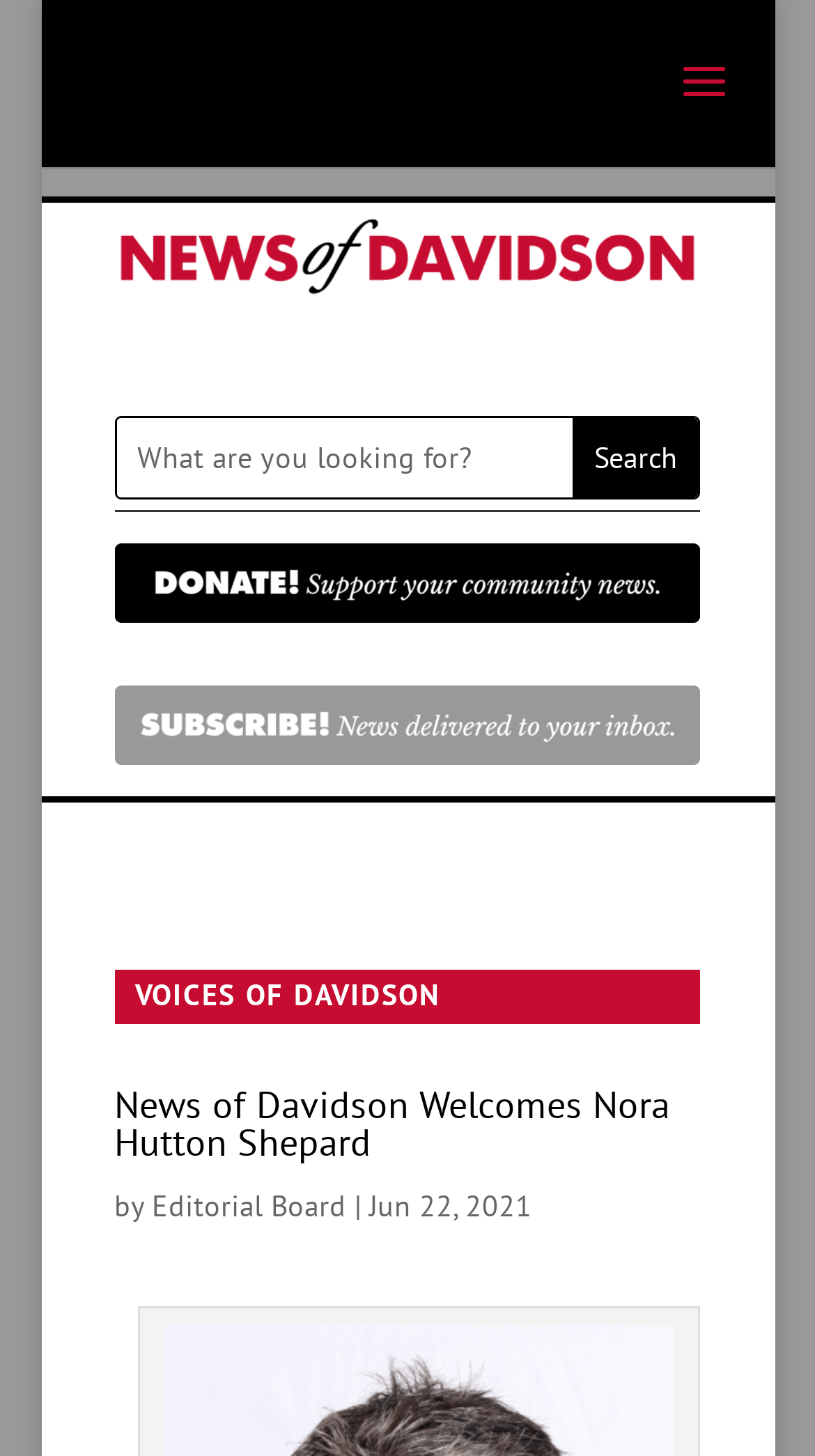Determine the bounding box for the HTML element described here: "value="Search"". The coordinates should be given as [left, top, right, bottom] with each number being a float between 0 and 1.

[0.704, 0.288, 0.857, 0.342]